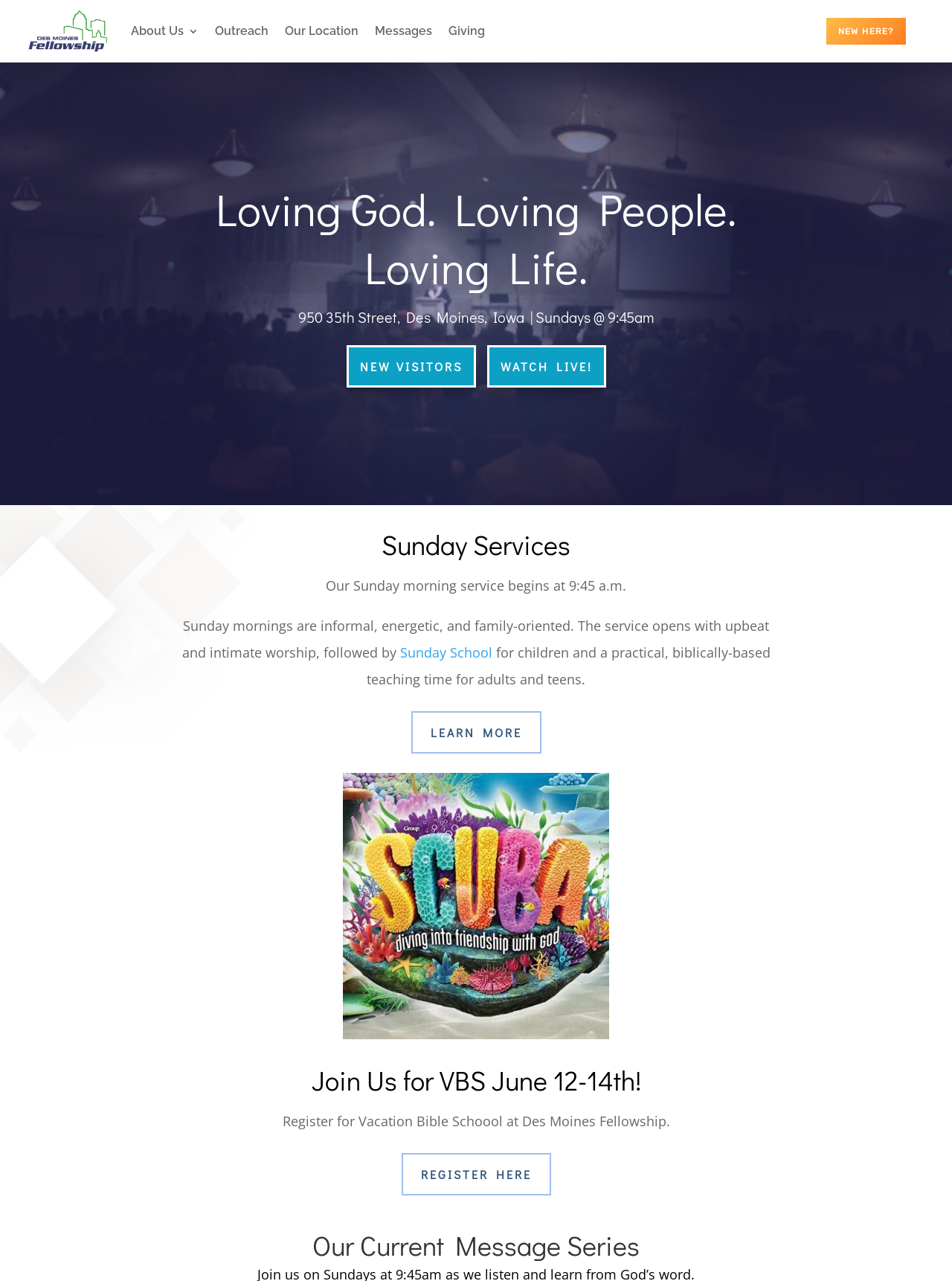Determine the bounding box coordinates of the element's region needed to click to follow the instruction: "Learn more about Sunday Services". Provide these coordinates as four float numbers between 0 and 1, formatted as [left, top, right, bottom].

[0.433, 0.556, 0.567, 0.587]